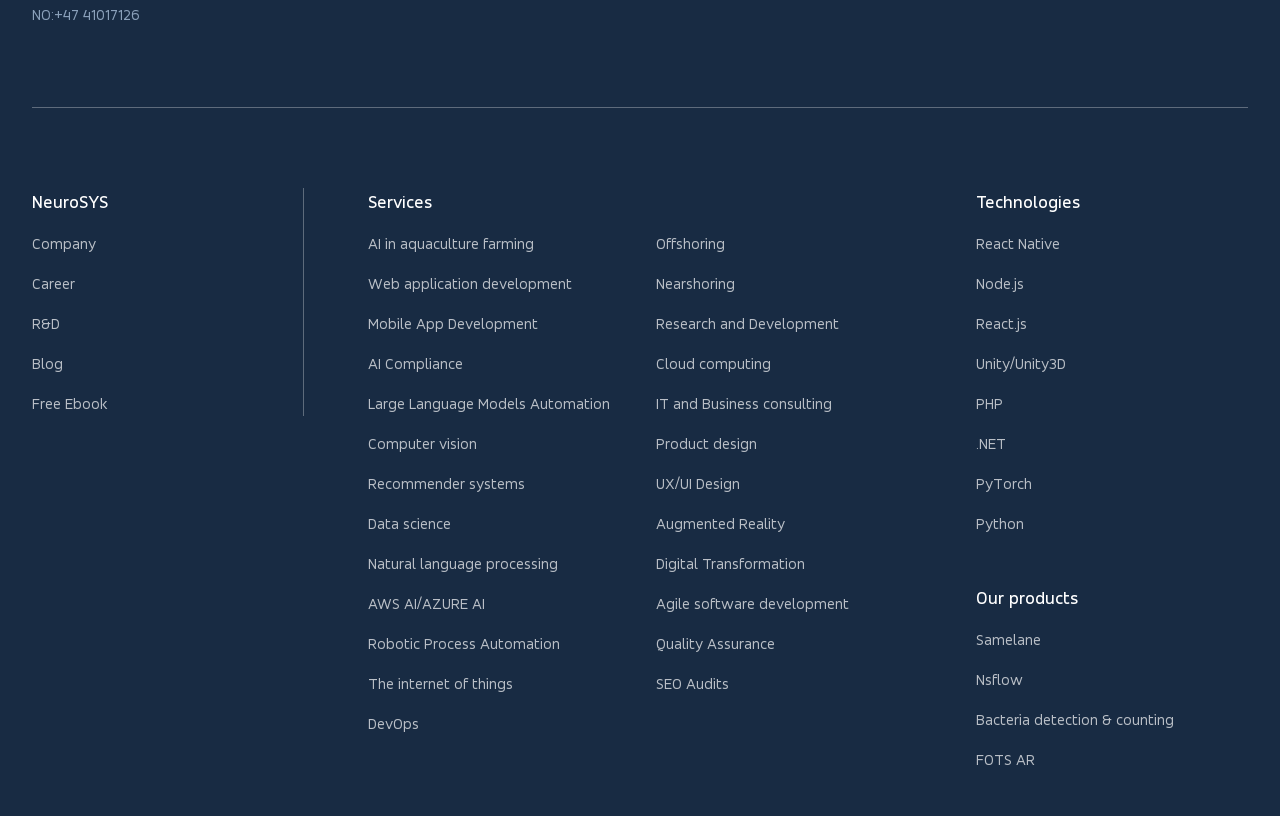What is the company name?
Provide a fully detailed and comprehensive answer to the question.

The company name is obtained from the StaticText element with the text 'NeuroSYS' located at the top-left corner of the webpage.